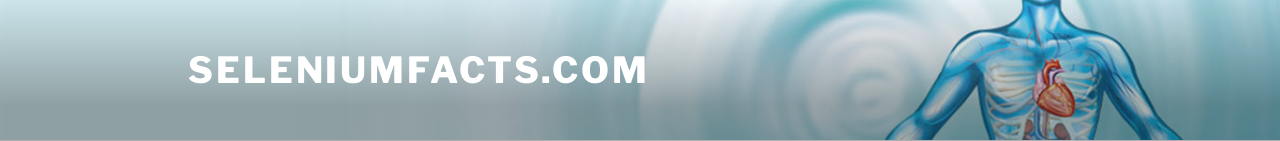What is the name of the website displayed on the banner?
Look at the image and provide a detailed response to the question.

The banner at the top of the image displays the text 'SELENIUMFACTS.COM', which is the name of the website, indicating that the image is part of a resource dedicated to educating the public about selenium.